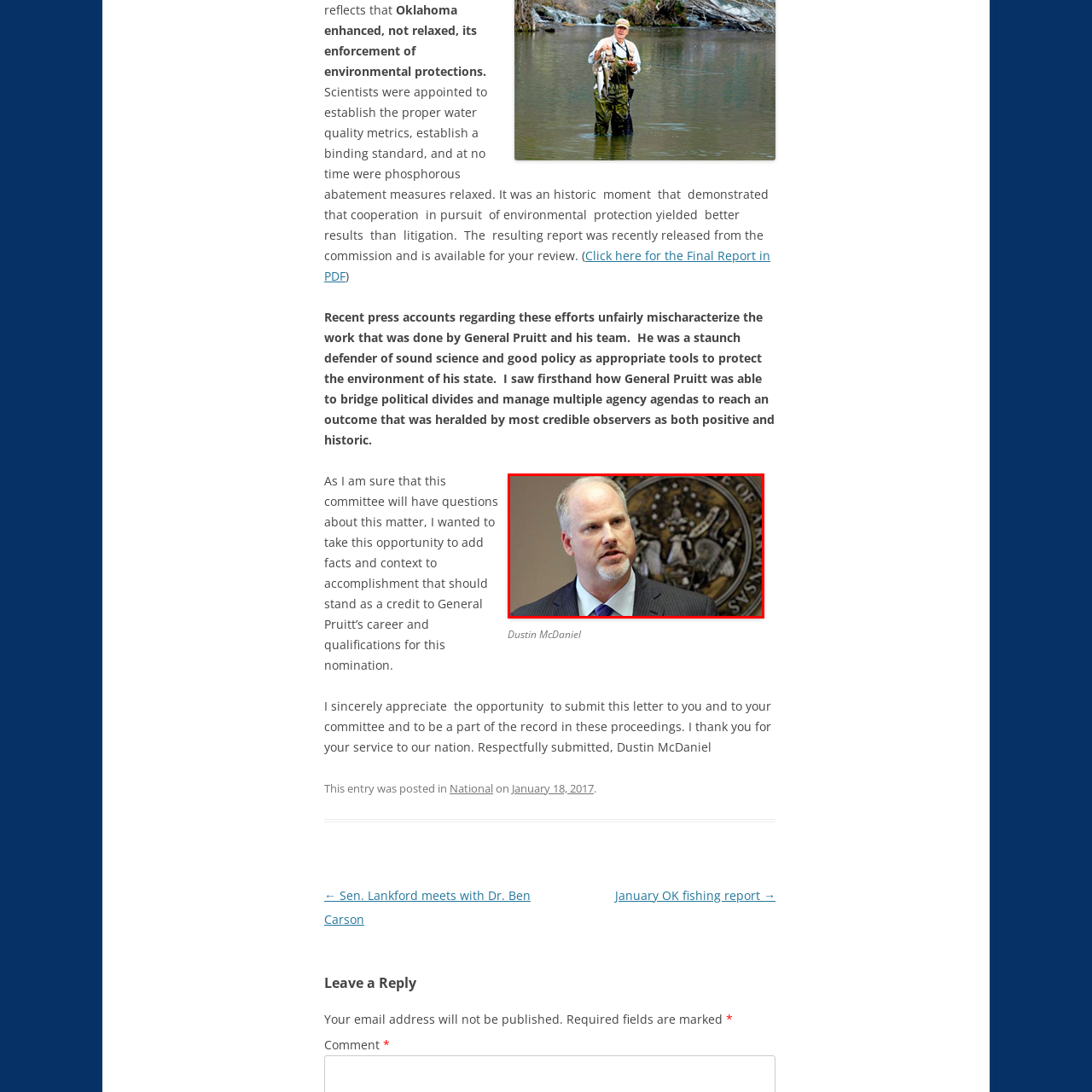Check the area bordered by the red box and provide a single word or phrase as the answer to the question: What is behind the man?

circular seal